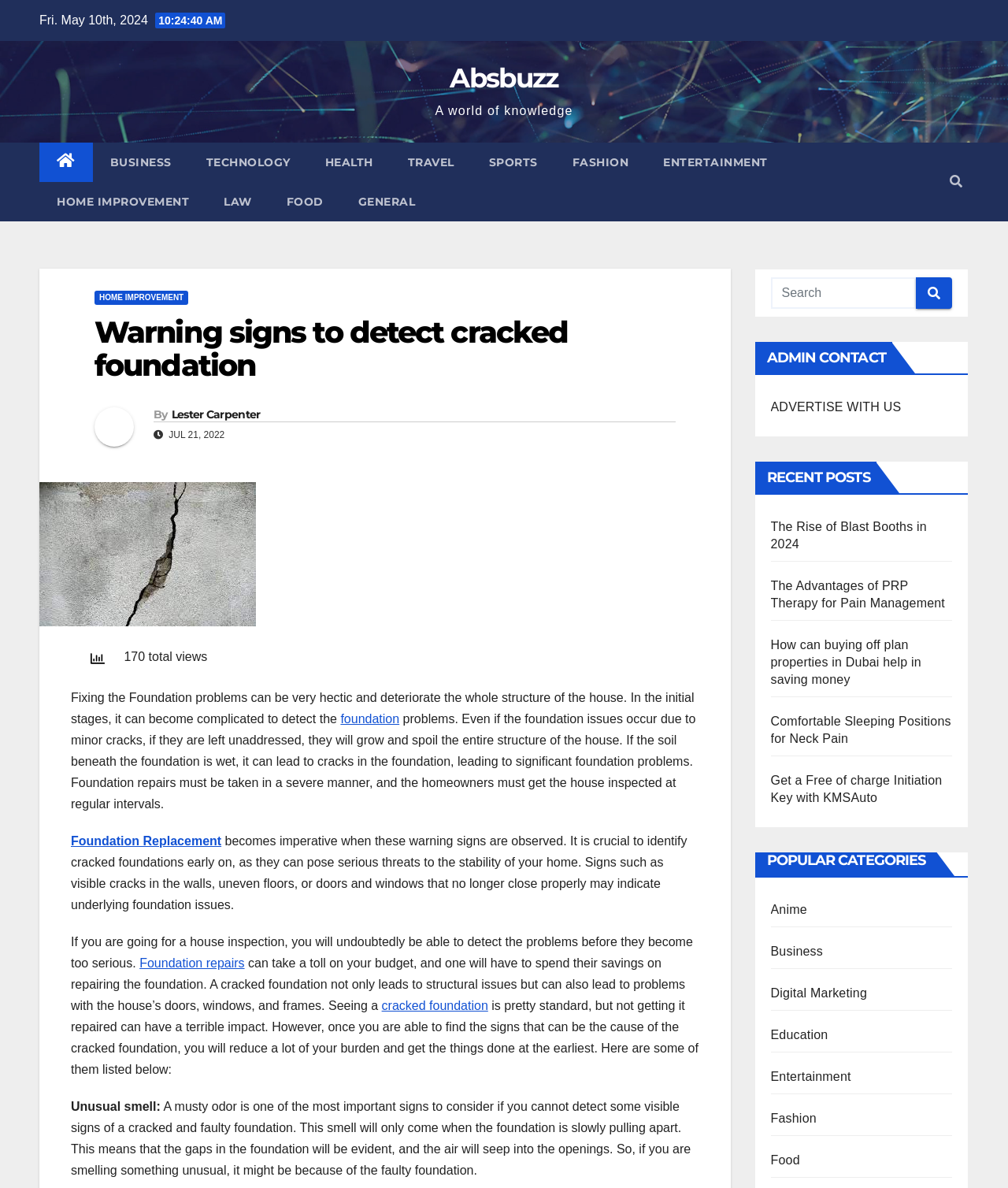What is the name of the website?
Based on the screenshot, respond with a single word or phrase.

Absbuzz